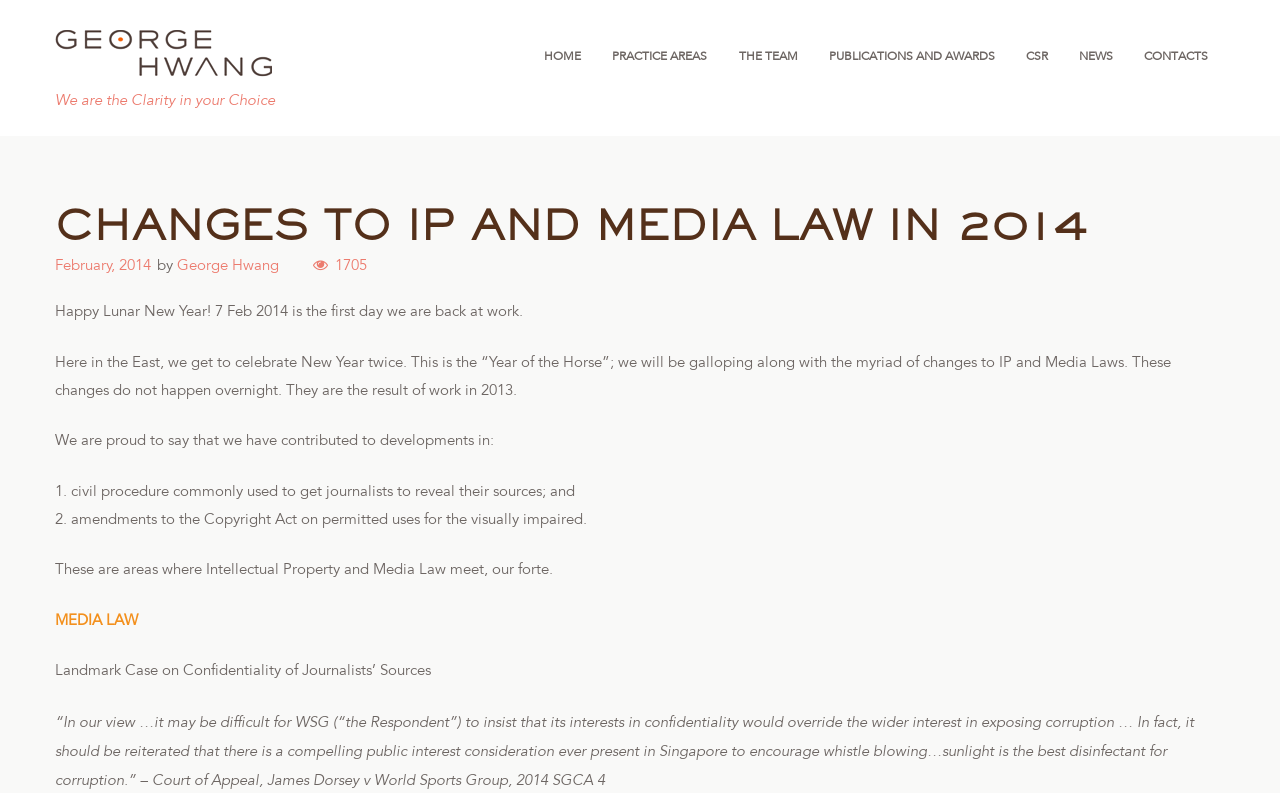What is the name of the act mentioned in the article?
Answer with a single word or phrase, using the screenshot for reference.

Copyright Act